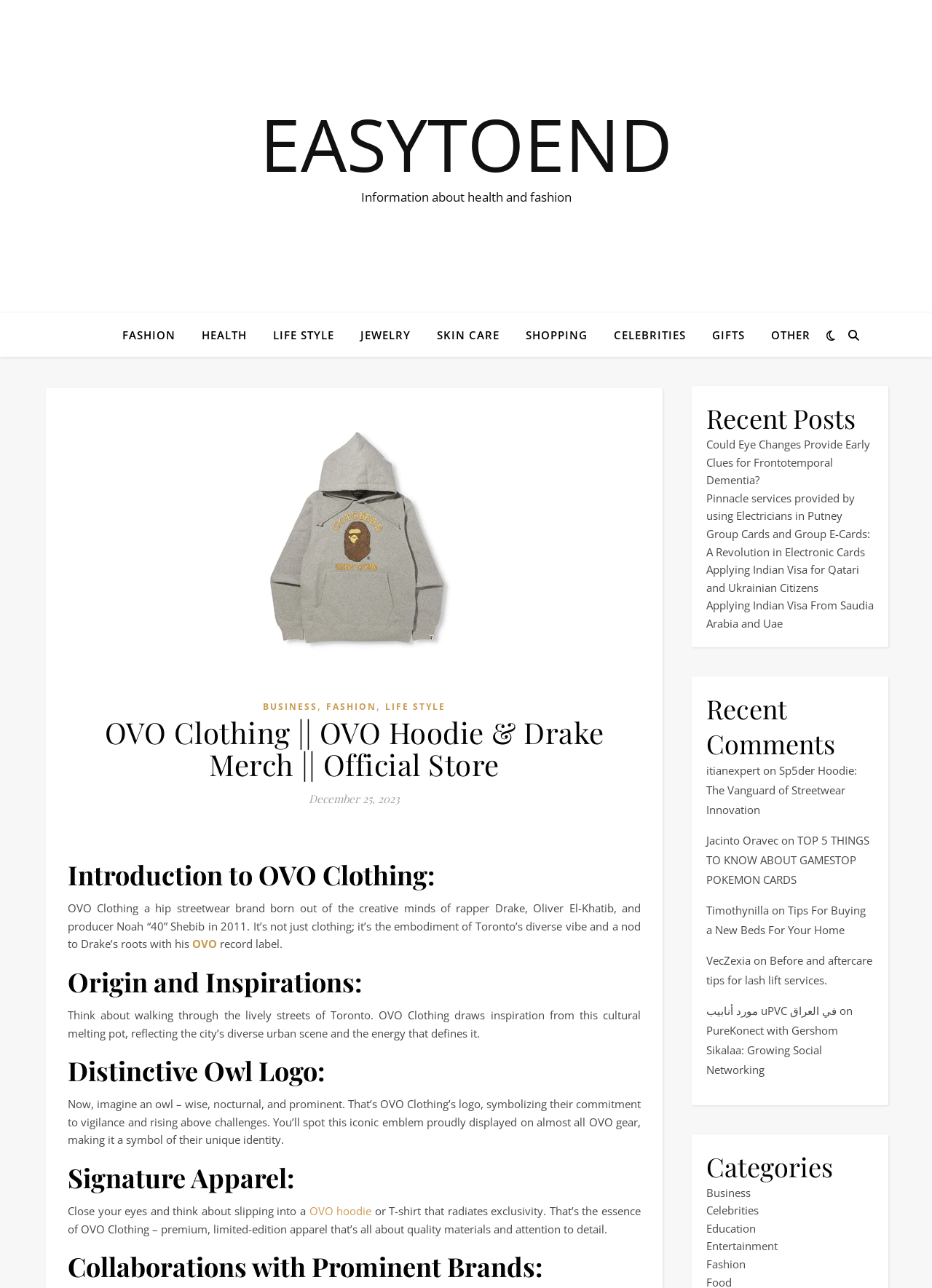What kind of apparel does OVO Clothing offer?
Please answer the question with a detailed and comprehensive explanation.

OVO Clothing offers premium, limited-edition apparel that’s all about quality materials and attention to detail. They have a range of products, including hoodies and T-shirts that radiate exclusivity.